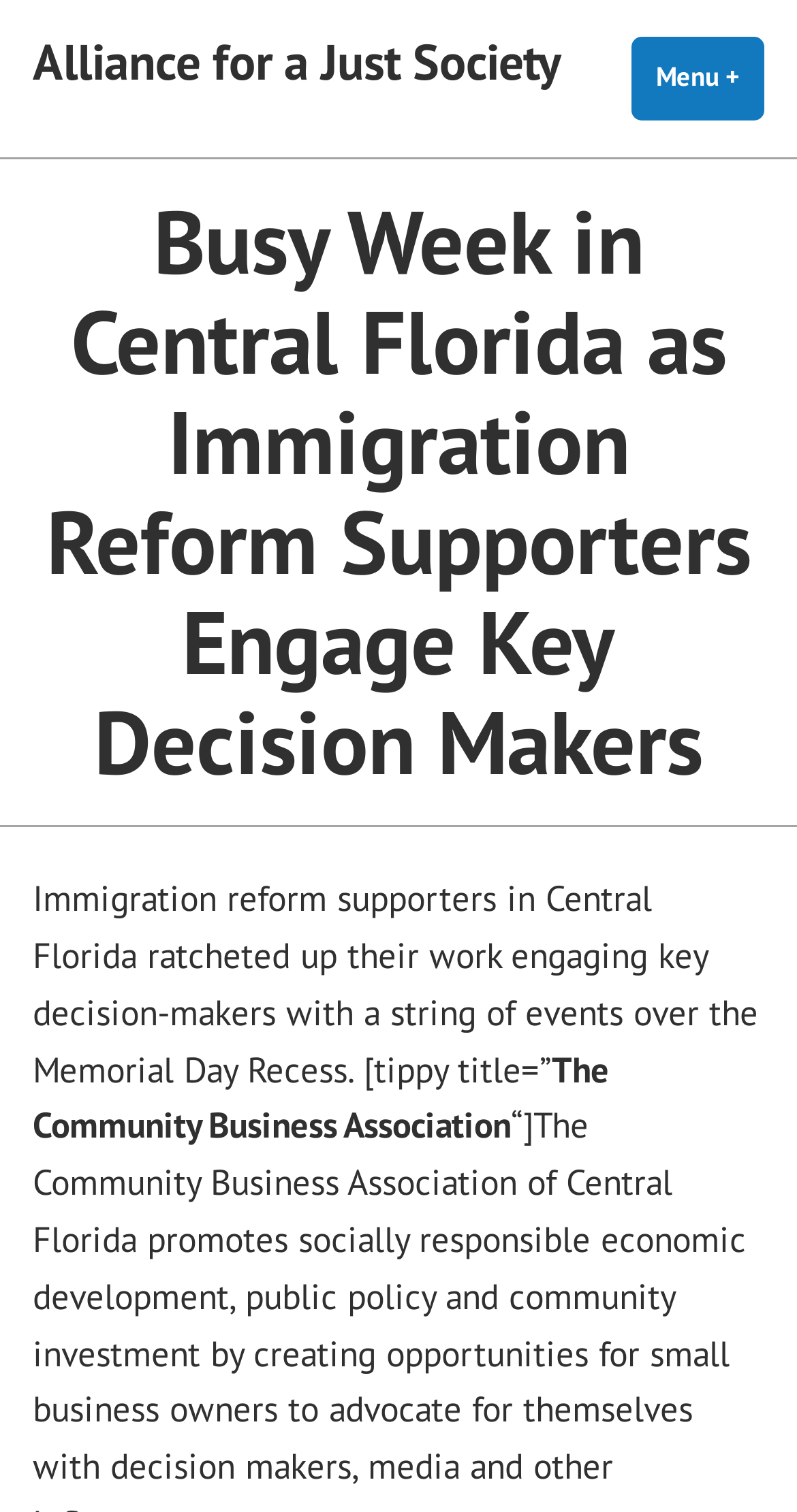Based on the provided description, "Alliance for a Just Society", find the bounding box of the corresponding UI element in the screenshot.

[0.041, 0.019, 0.703, 0.062]